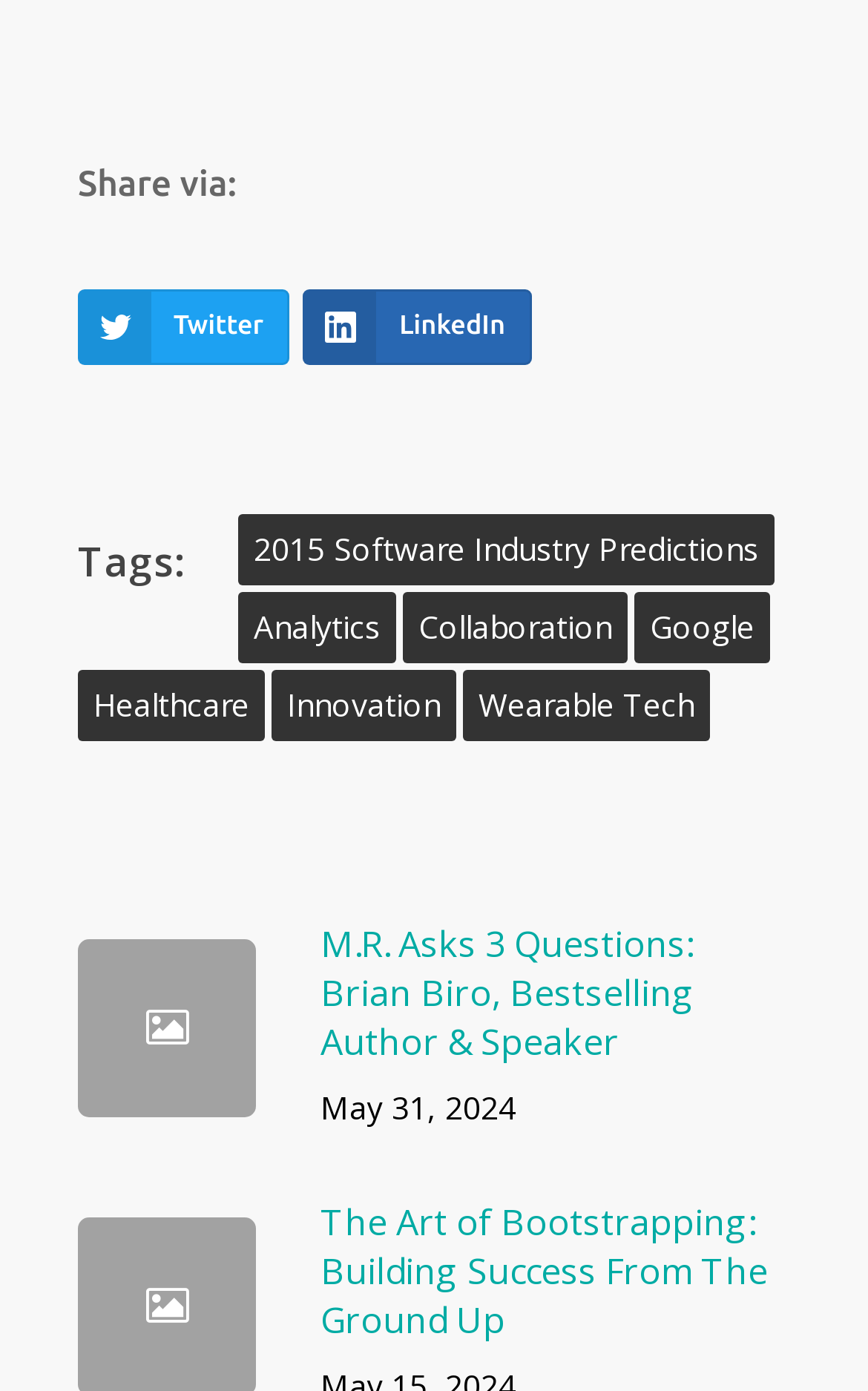What are the tags related to the article?
By examining the image, provide a one-word or phrase answer.

2015 Software Industry Predictions, Analytics, Collaboration, Google, Healthcare, Innovation, Wearable Tech